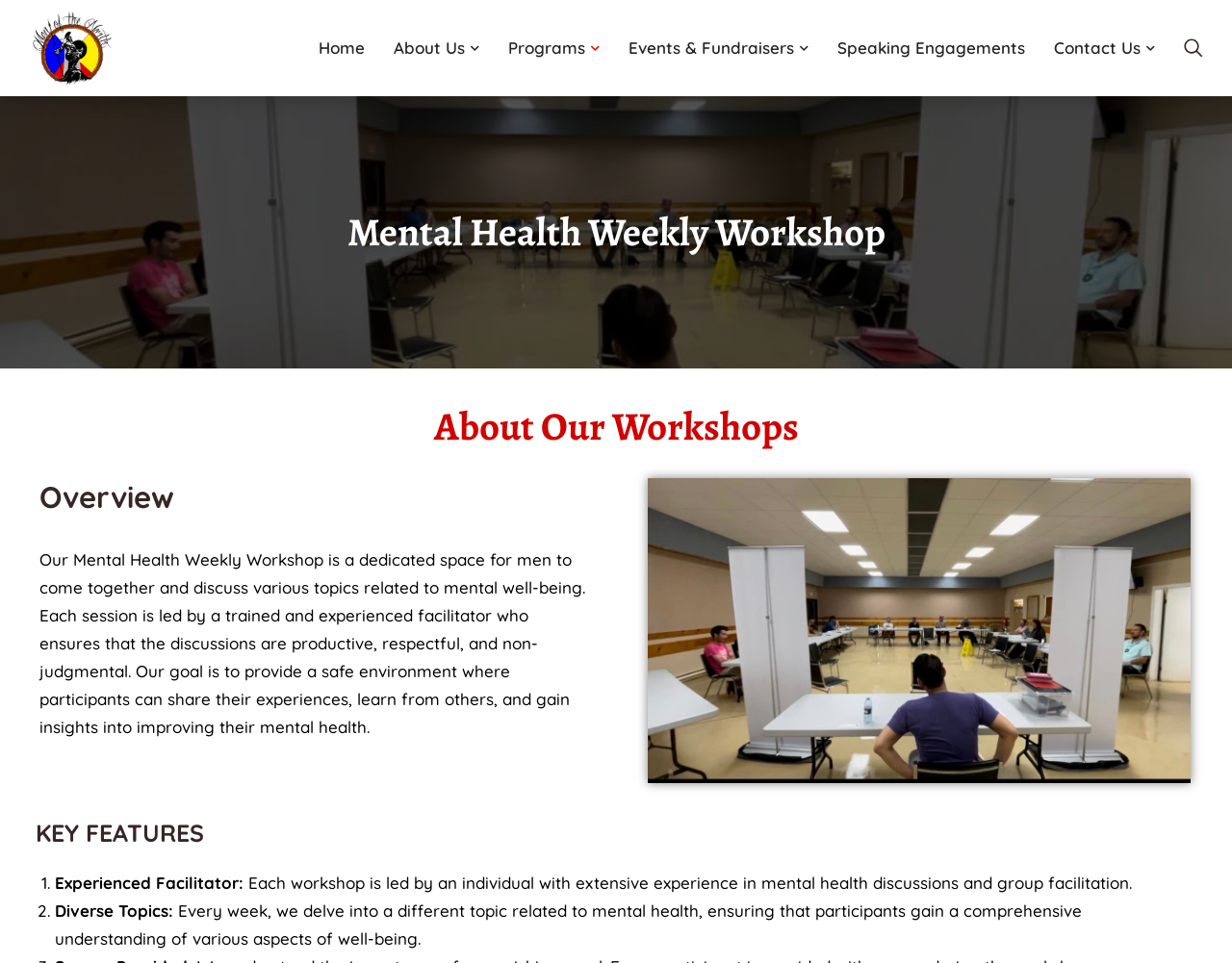Create a detailed narrative describing the layout and content of the webpage.

The webpage is about the Mental Health Weekly Workshop for men, providing a safe space to discuss various topics related to mental well-being. At the top, there are seven navigation links: Home, About Us, Programs, Events & Fundraisers, Speaking Engagements, and Contact Us, aligned horizontally across the page. 

Below the navigation links, there is a large heading "Mental Health Weekly Workshop" followed by a subheading "About Our Workshops". 

Further down, there is a section with a heading "Overview" that provides a brief description of the workshop, stating that it is a dedicated space for men to discuss mental health topics, led by a trained facilitator, and aiming to provide a safe environment for participants to share their experiences and learn from others.

Below the overview section, there is a heading "KEY FEATURES" that highlights two key aspects of the workshop. The first feature is that each workshop is led by an experienced facilitator, and the second feature is that the workshop covers diverse topics related to mental health every week.